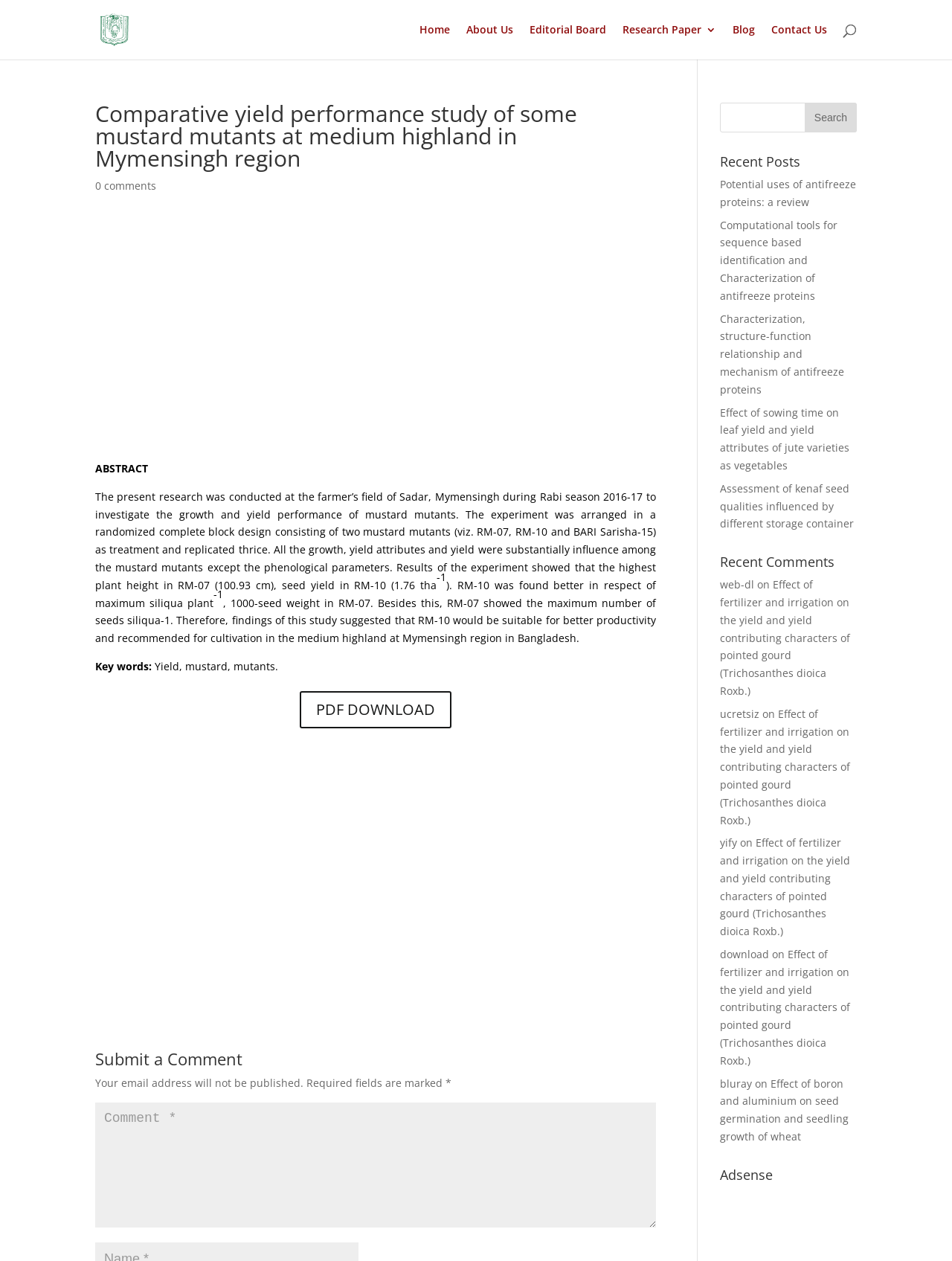Determine the bounding box coordinates of the clickable element necessary to fulfill the instruction: "Download the research paper in PDF". Provide the coordinates as four float numbers within the 0 to 1 range, i.e., [left, top, right, bottom].

[0.315, 0.548, 0.474, 0.577]